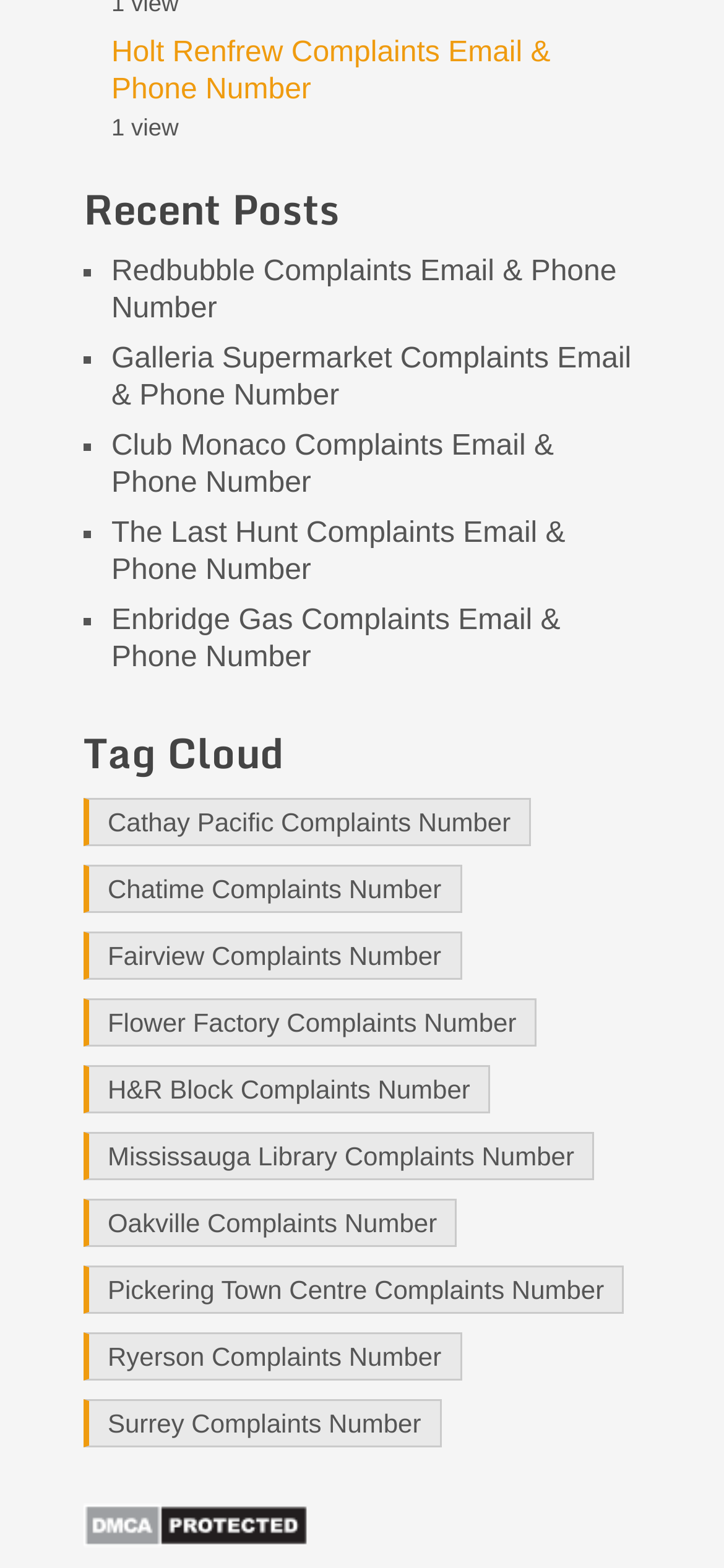Answer succinctly with a single word or phrase:
What is the name of the first company listed under 'Recent Posts'?

Holt Renfrew